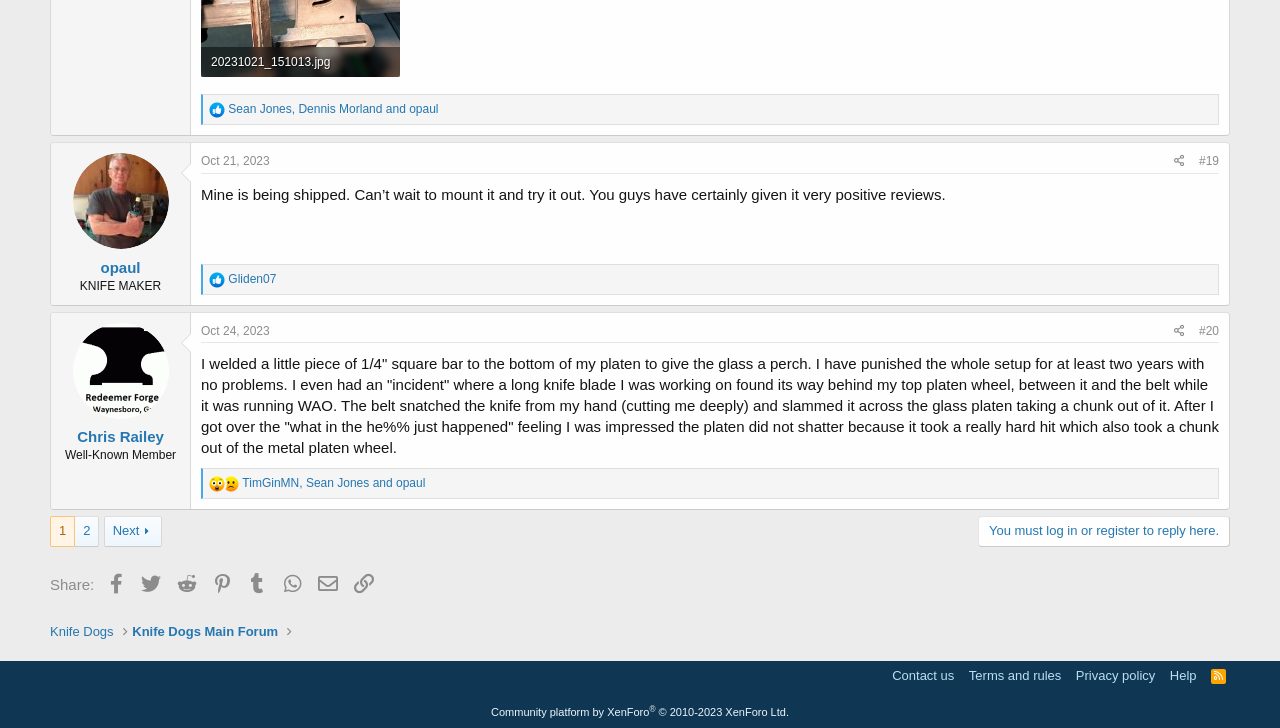How many pages of posts are there?
Please give a detailed and thorough answer to the question, covering all relevant points.

The webpage has links to '1', '2', and 'Next' at the bottom, indicating that there are at least two pages of posts, and possibly more.